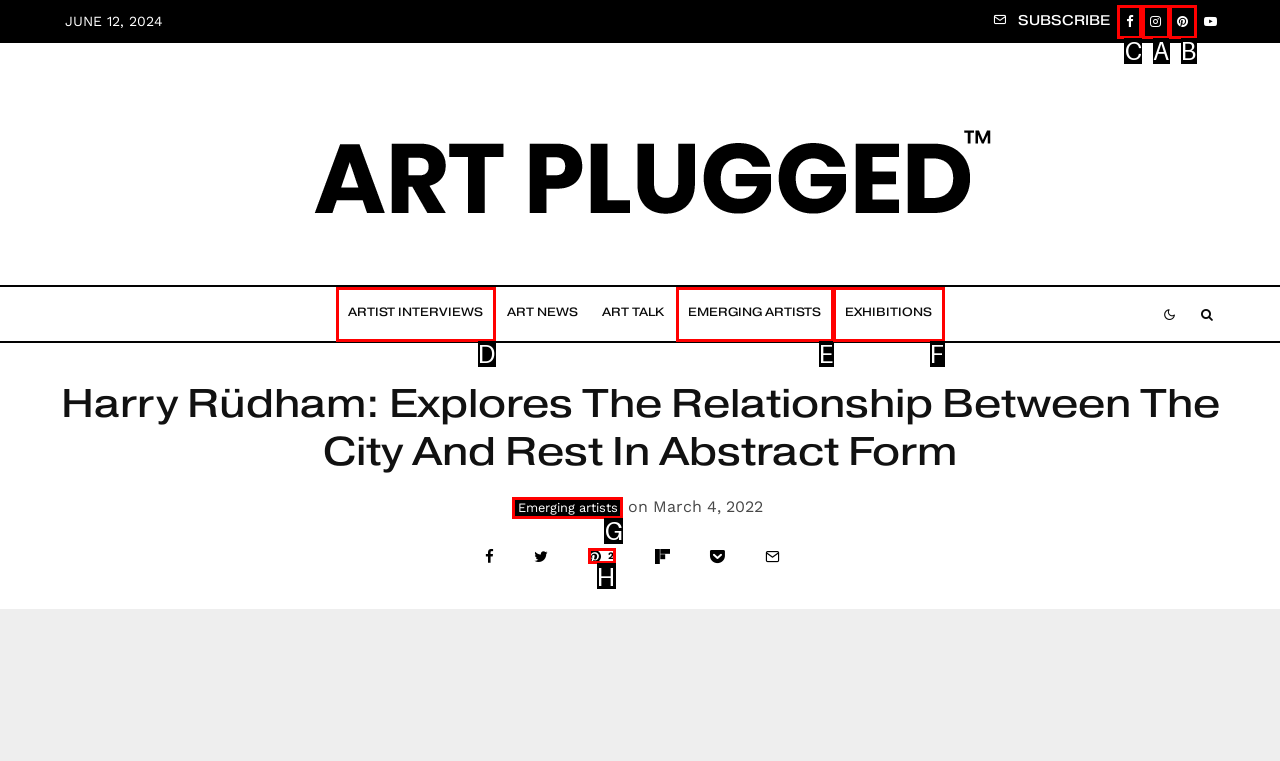Figure out which option to click to perform the following task: Visit the artist's Facebook page
Provide the letter of the correct option in your response.

C